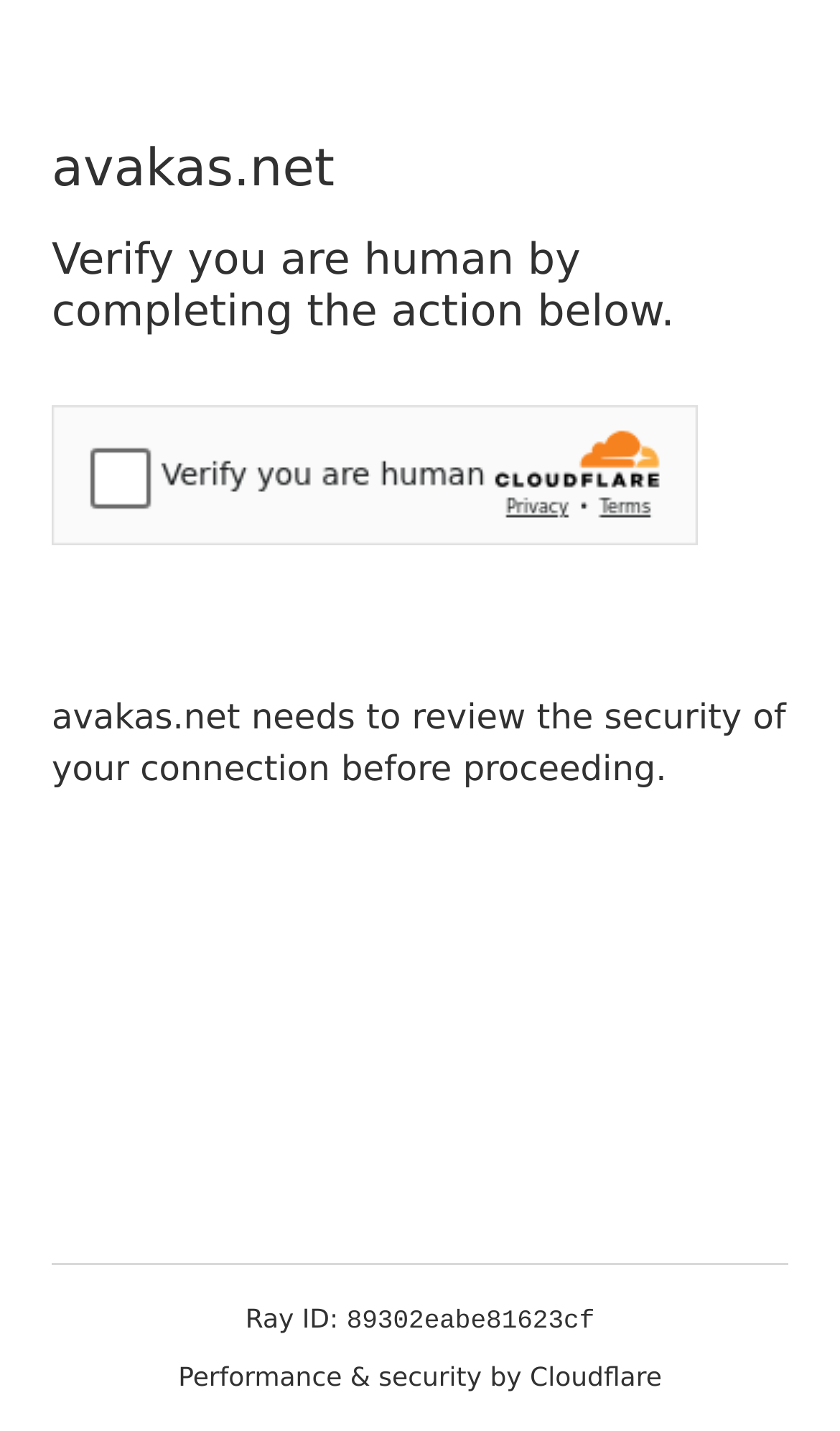Create a detailed narrative describing the layout and content of the webpage.

The webpage appears to be a security verification page from avakas.net. At the top, there is a heading displaying the website's name, "avakas.net". Below it, another heading instructs the user to "Verify you are human by completing the action below." 

A security challenge widget from Cloudflare is positioned below the heading, taking up a significant portion of the page. This widget is likely an interactive element that requires user input to verify their humanity.

Further down, a paragraph of text explains that "avakas.net needs to review the security of your connection before proceeding." This text is centered on the page, below the security challenge widget.

At the very bottom of the page, there is a section containing three lines of text. The first line displays the text "Ray ID:", followed by a unique identifier "89302eabe81623cf" on the next line. The last line reads "Performance & security by Cloudflare", which is likely a footer or a disclaimer.